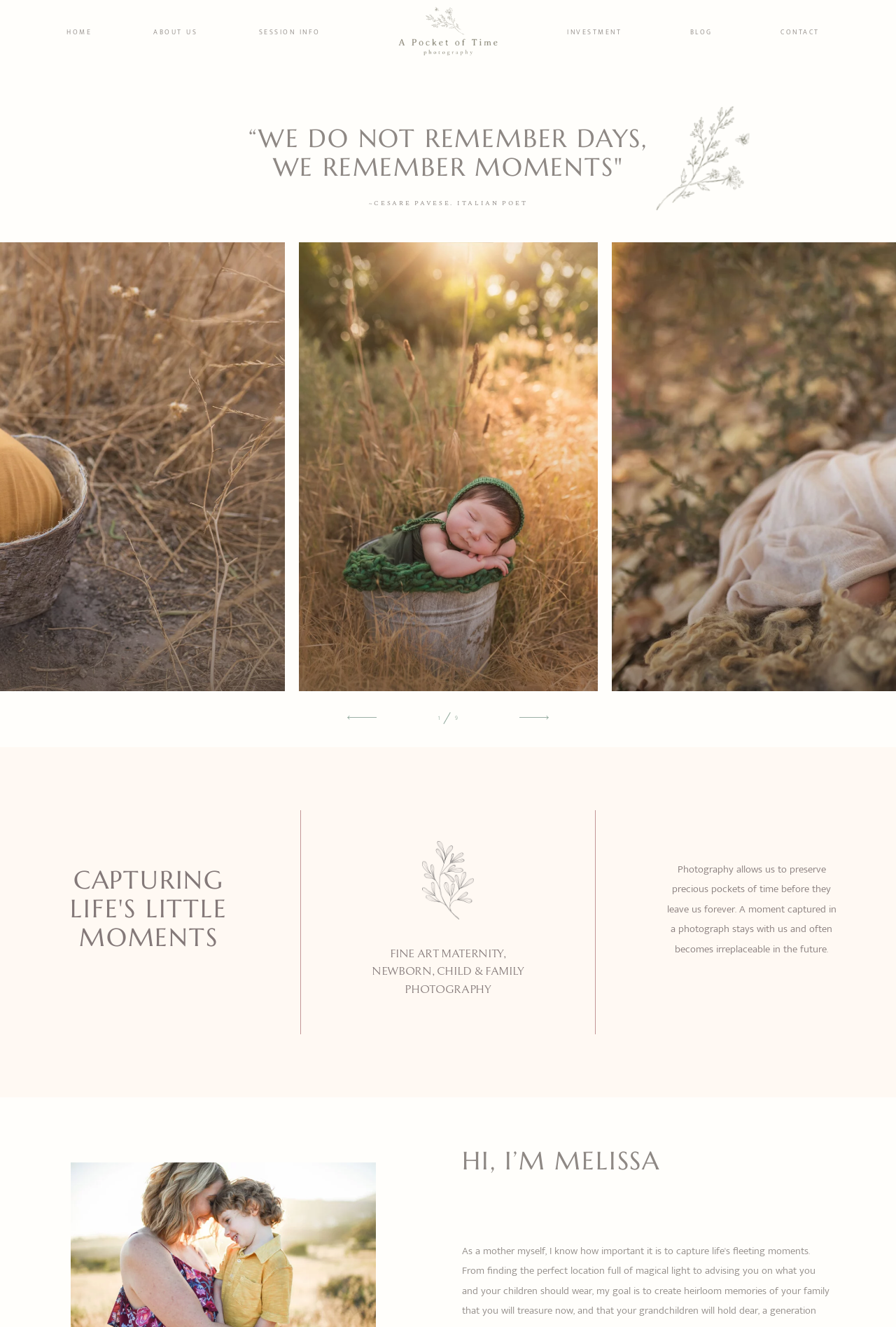Provide a brief response to the question using a single word or phrase: 
What is the subject of the image on the webpage?

Baby boy sleeping in a bucket